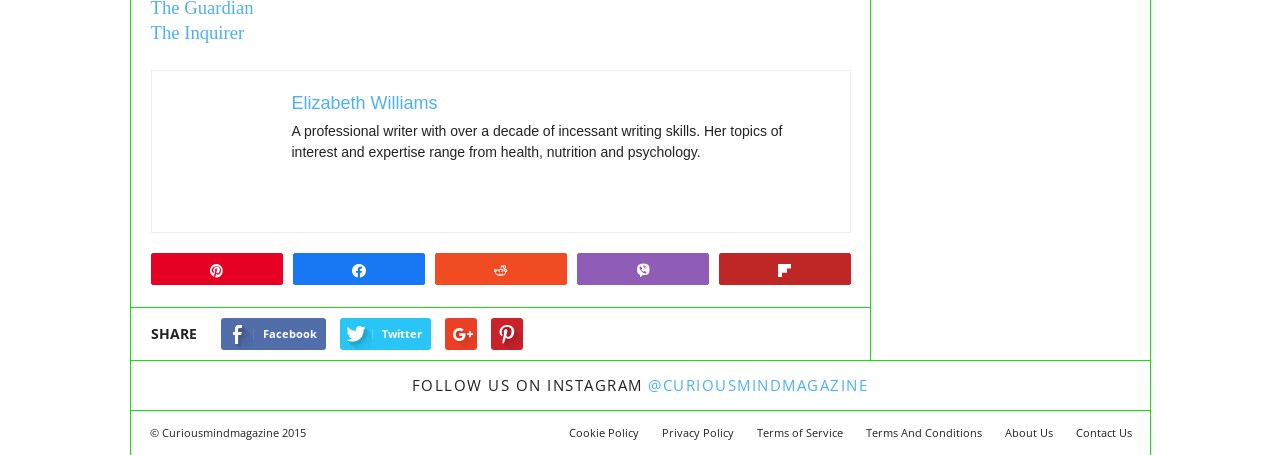Provide a brief response to the question below using a single word or phrase: 
What is the name of the magazine?

Curiousmindmagazine